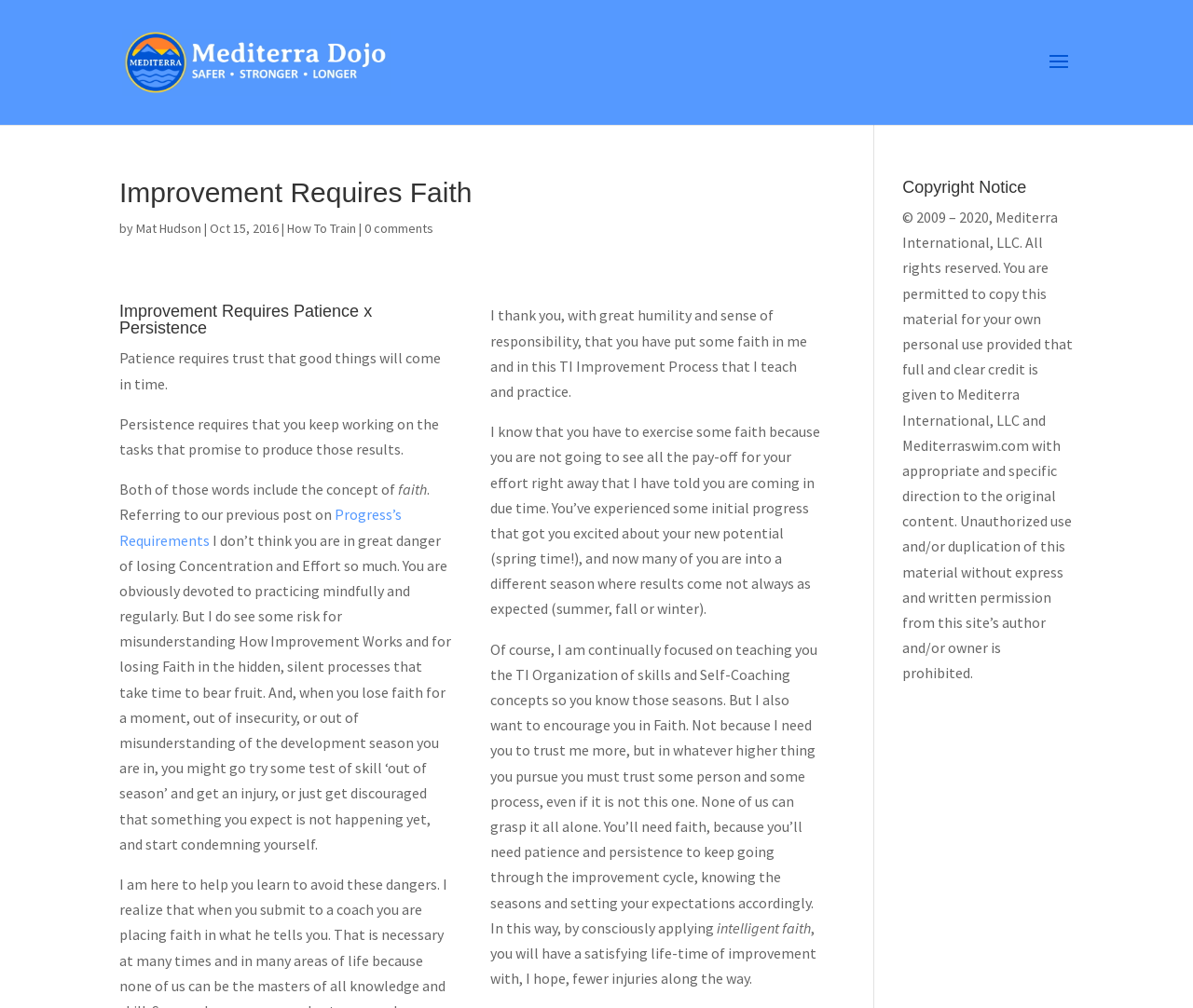Examine the image carefully and respond to the question with a detailed answer: 
What is the name of the process that the author teaches and practices?

The name of the process that the author teaches and practices can be found by reading the article content. The text states that 'I thank you, with great humility and sense of responsibility, that you have put some faith in me and in this TI Improvement Process that I teach and practice'.